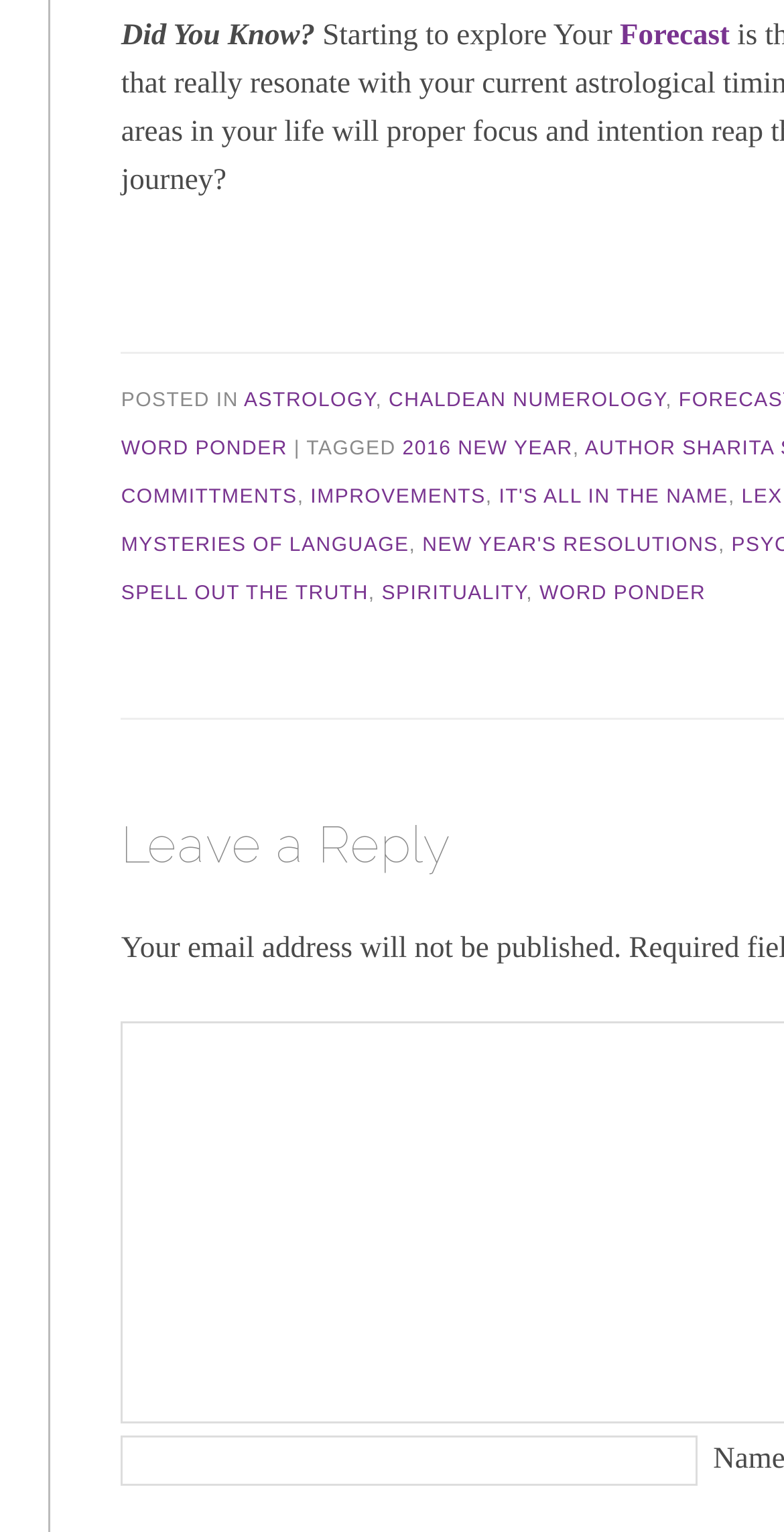What is the warning message at the bottom? Observe the screenshot and provide a one-word or short phrase answer.

Email address will not be published